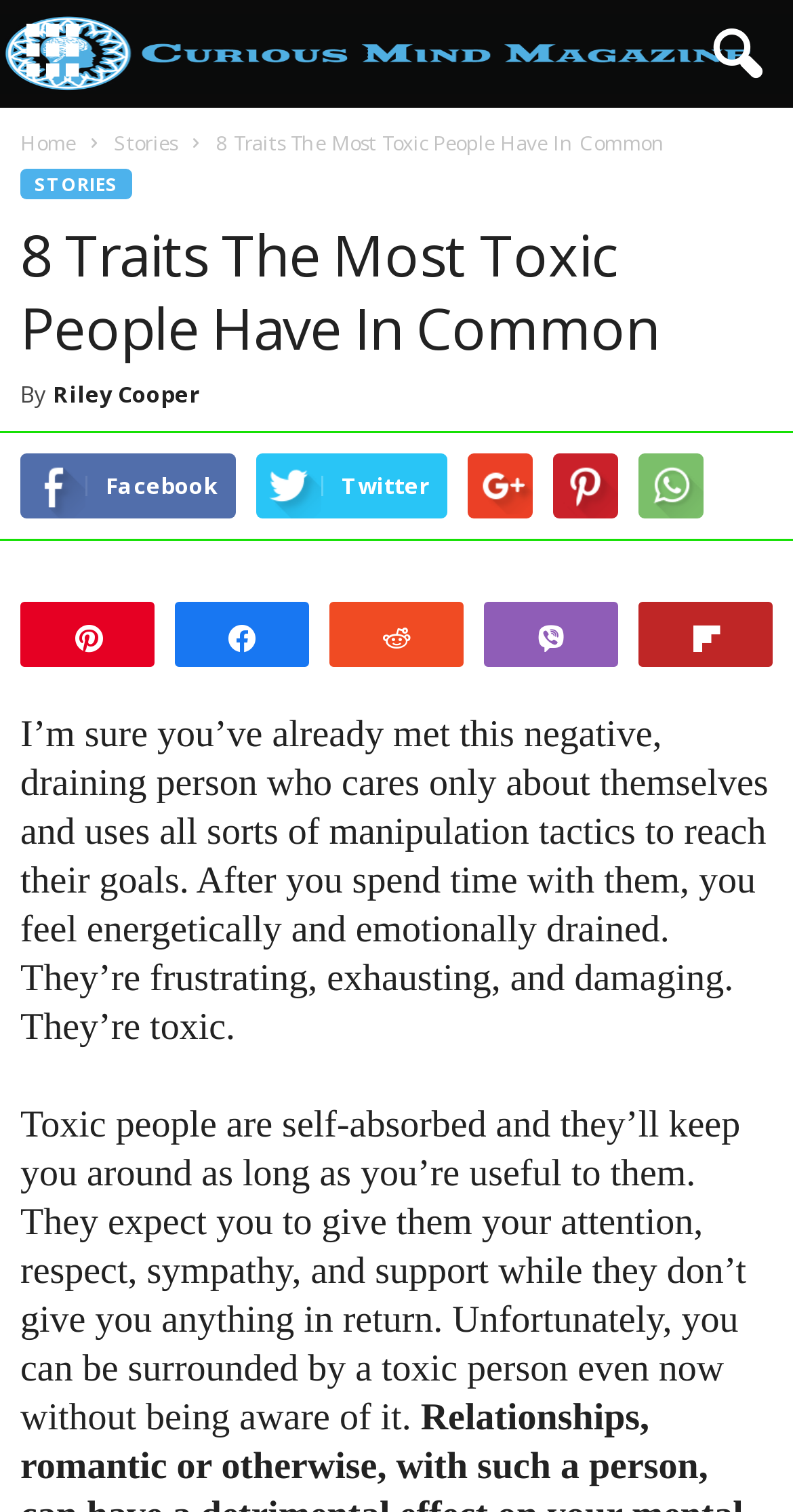Please find the bounding box coordinates of the section that needs to be clicked to achieve this instruction: "view January 2015".

None